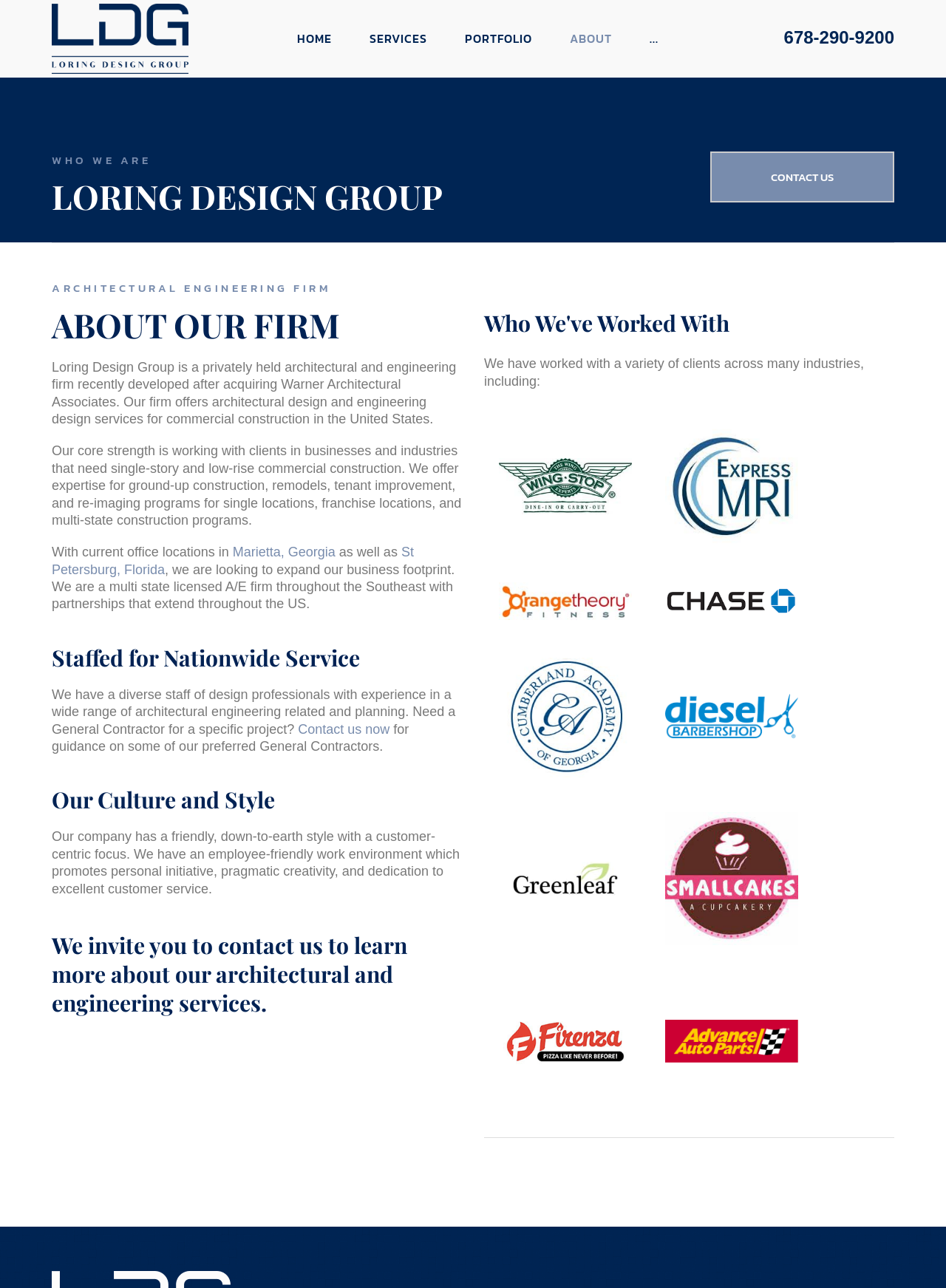Please reply with a single word or brief phrase to the question: 
Where are the firm's current office locations?

Marietta, Georgia and St Petersburg, Florida